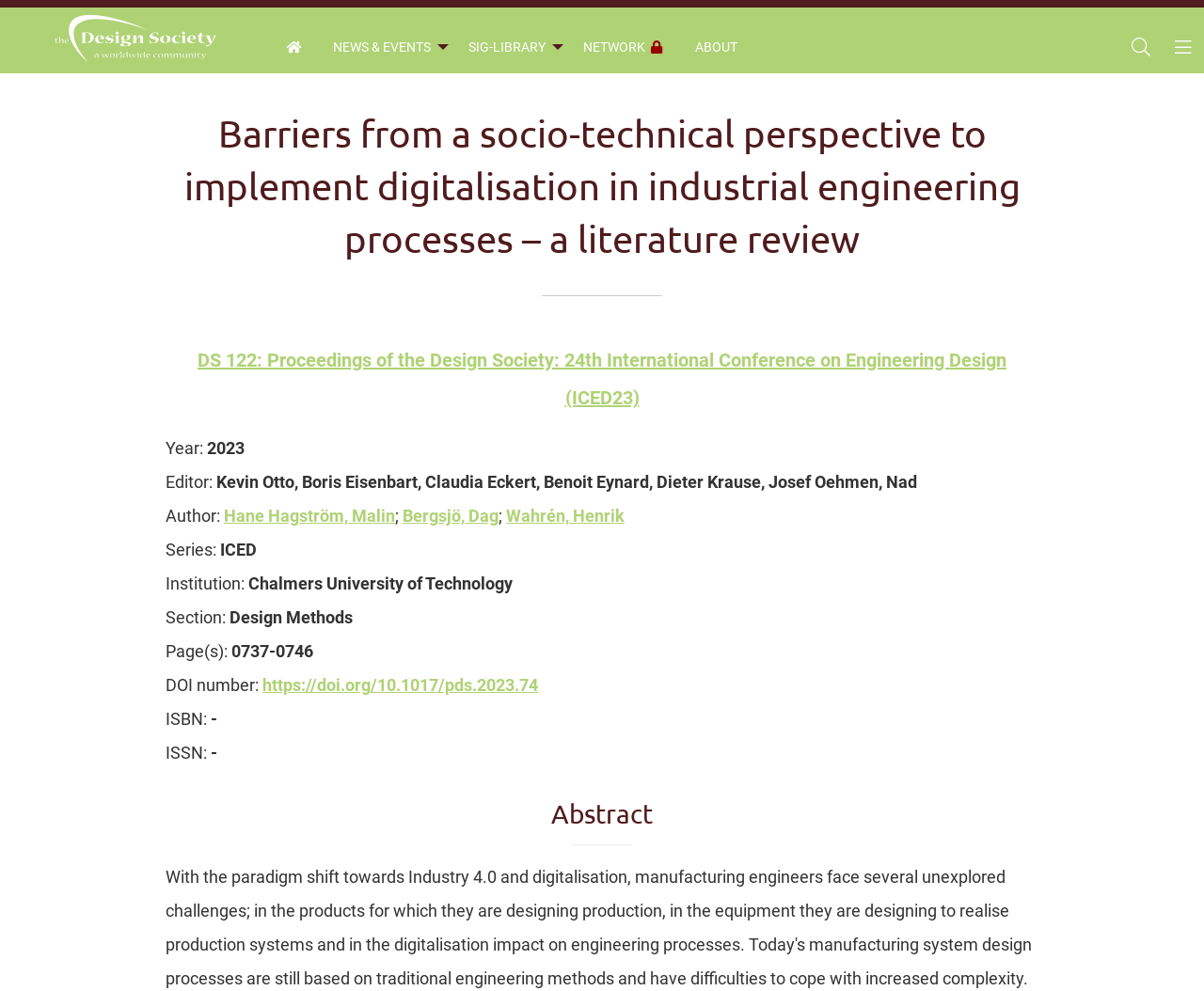Provide the bounding box coordinates, formatted as (top-left x, top-left y, bottom-right x, bottom-right y), with all values being floating point numbers between 0 and 1. Identify the bounding box of the UI element that matches the description: Bergsjö, Dag

[0.334, 0.511, 0.414, 0.531]